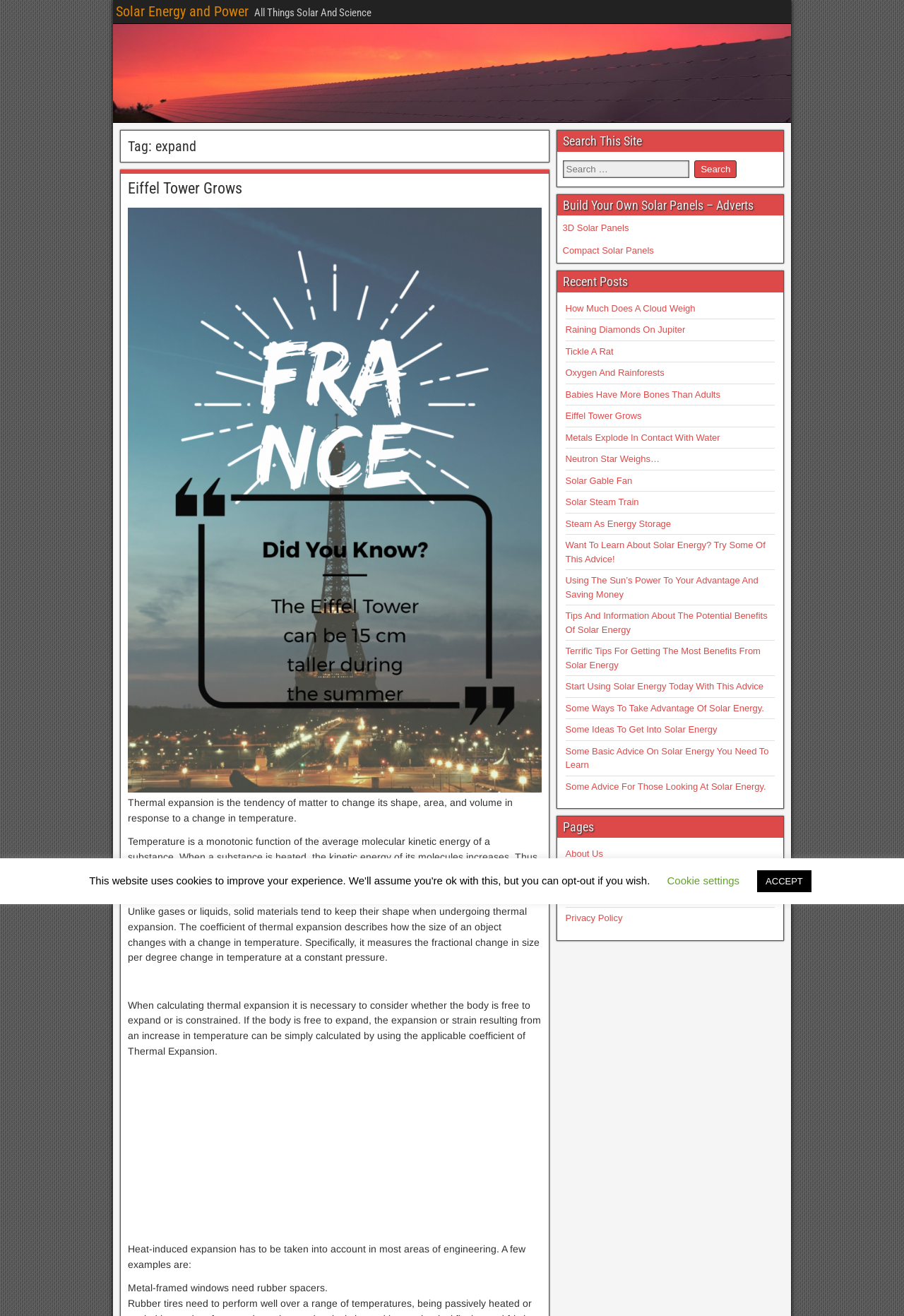Describe all the key features of the webpage in detail.

This webpage is about solar energy and science, with a focus on providing information and resources on the topic. At the top of the page, there is a heading that reads "Solar Energy and Power" and a link with the same text. Below this, there is another heading that reads "All Things Solar And Science".

On the left side of the page, there is a section with a heading that reads "Tag: expand". This section contains a heading that reads "Eiffel Tower Grows", a link with the same text, and an image. Below this, there is a block of text that explains thermal expansion, including its definition, causes, and effects. The text is divided into several paragraphs, with some blank space in between.

To the right of the "Tag: expand" section, there are four iframes arranged horizontally. Below these iframes, there is a block of text that discusses the importance of considering thermal expansion in engineering, with some examples provided.

On the right side of the page, there are several sections with headings that read "Search This Site", "Build Your Own Solar Panels – Adverts", "Recent Posts", and "Pages". The "Search This Site" section contains a search box and a button that reads "Search". The "Build Your Own Solar Panels – Adverts" section contains several links to different types of solar panels. The "Recent Posts" section contains a list of links to various articles on science and solar energy topics, including "How Much Does A Cloud Weigh", "Raining Diamonds On Jupiter", and "Want To Learn About Solar Energy? Try Some Of This Advice!". The "Pages" section contains links to different pages on the website, including "About Us", "Affiliate Disclosure", and "Contact Us".

At the bottom of the page, there are two buttons that read "Cookie settings" and "ACCEPT".